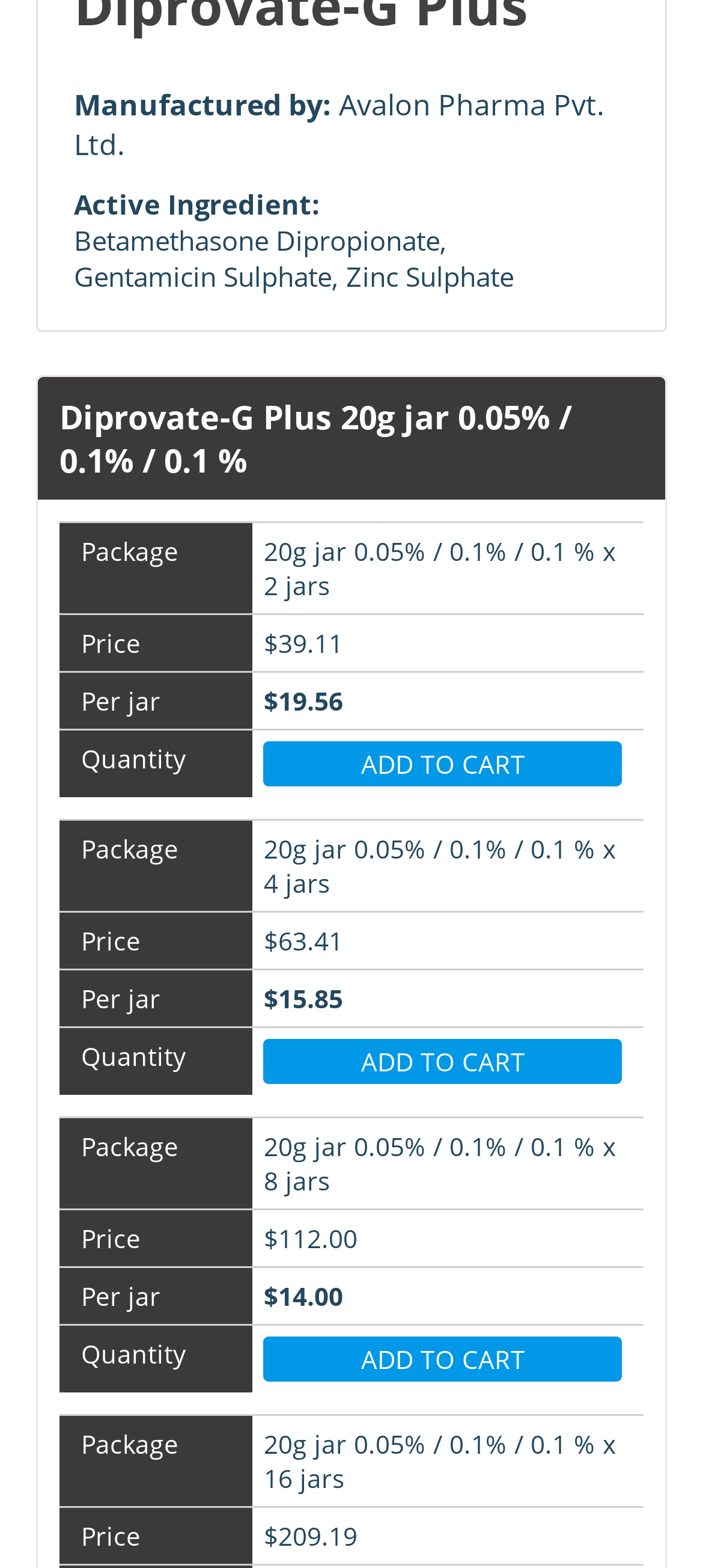What is the price of Diprovate-G Plus for 8 jars?
Examine the image and give a concise answer in one word or a short phrase.

$112.00